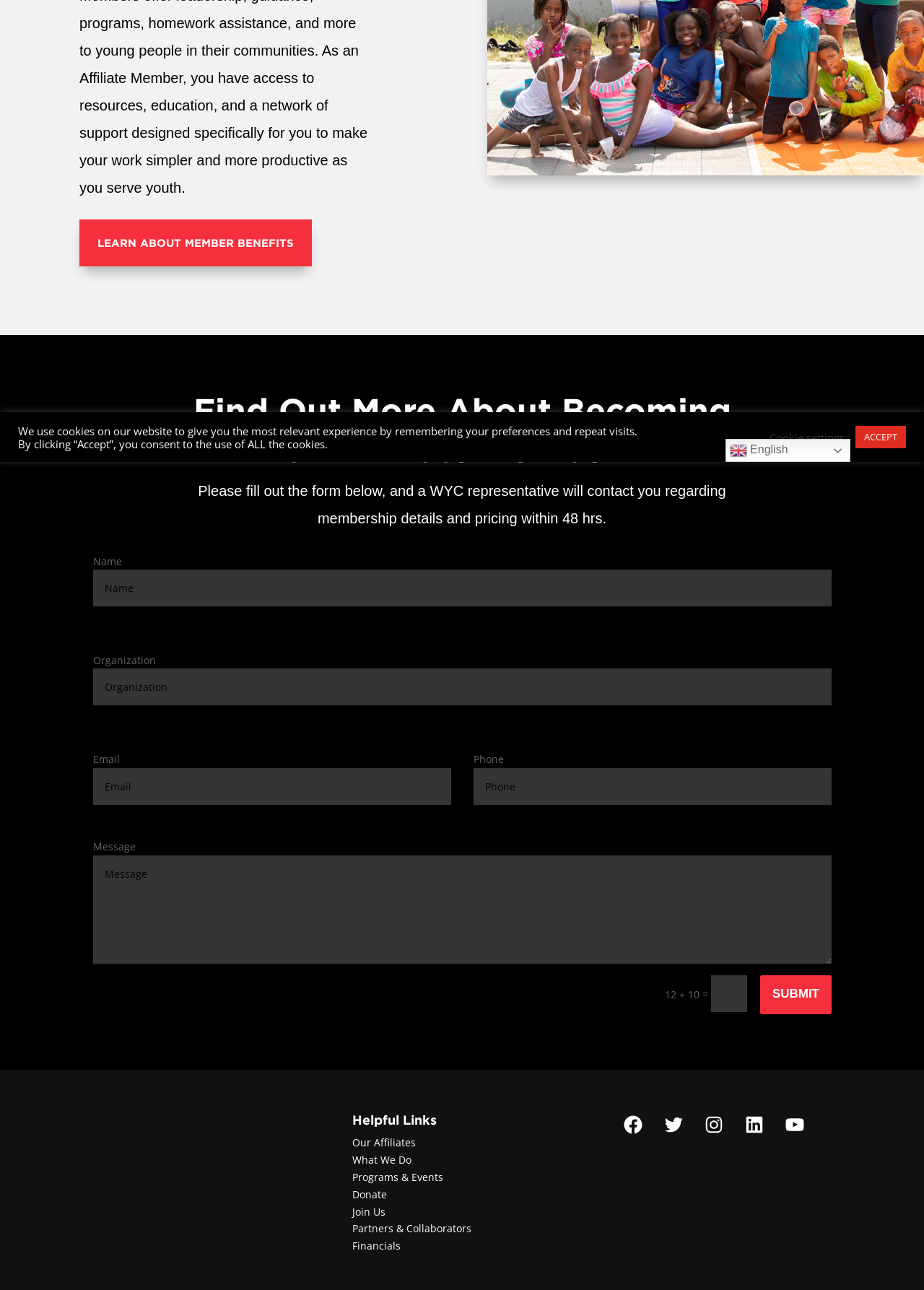For the given element description Partners & Collaborators, determine the bounding box coordinates of the UI element. The coordinates should follow the format (top-left x, top-left y, bottom-right x, bottom-right y) and be within the range of 0 to 1.

[0.381, 0.947, 0.51, 0.958]